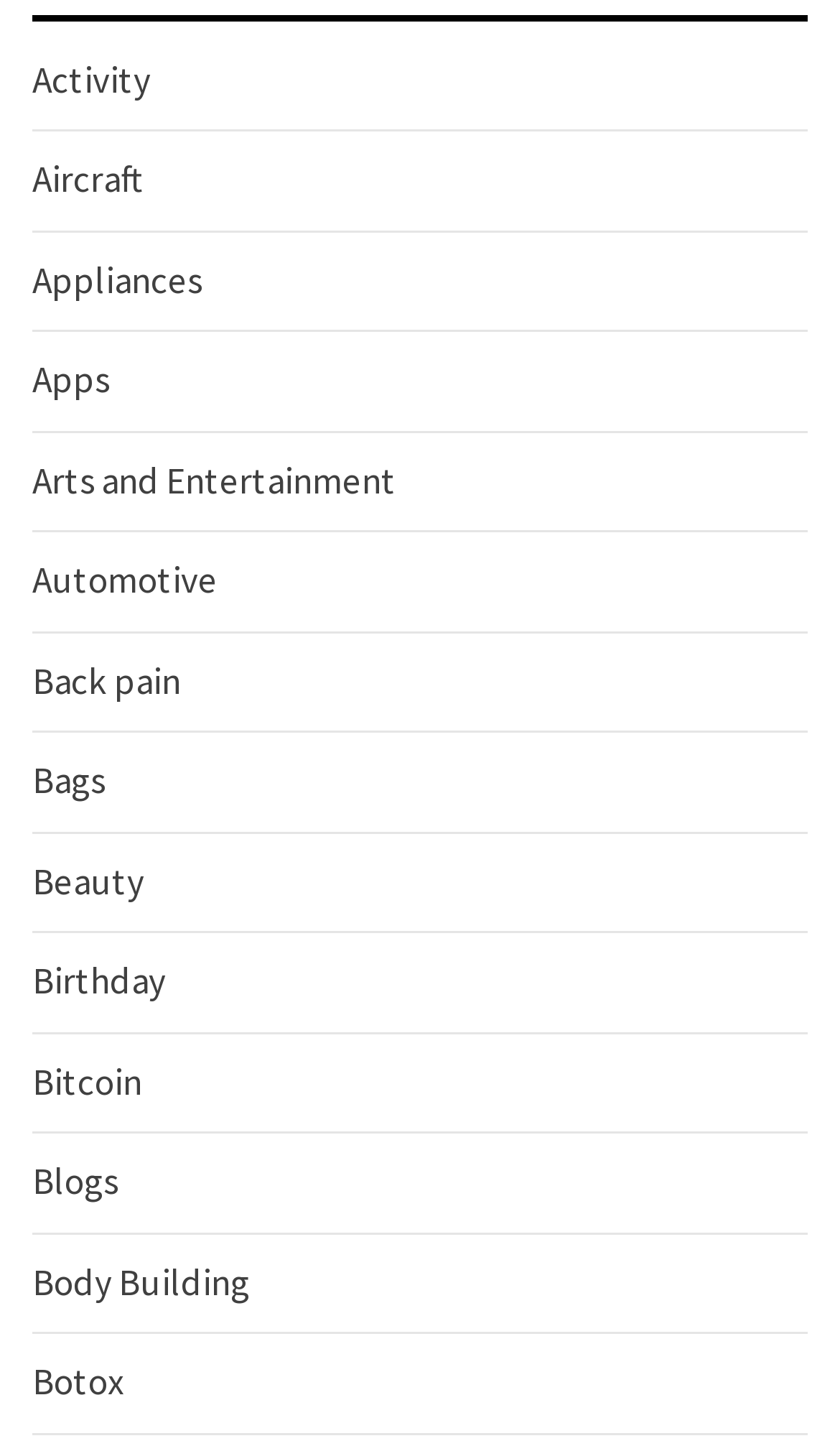Identify the bounding box for the UI element that is described as follows: "Arts and Entertainment".

[0.038, 0.315, 0.472, 0.348]